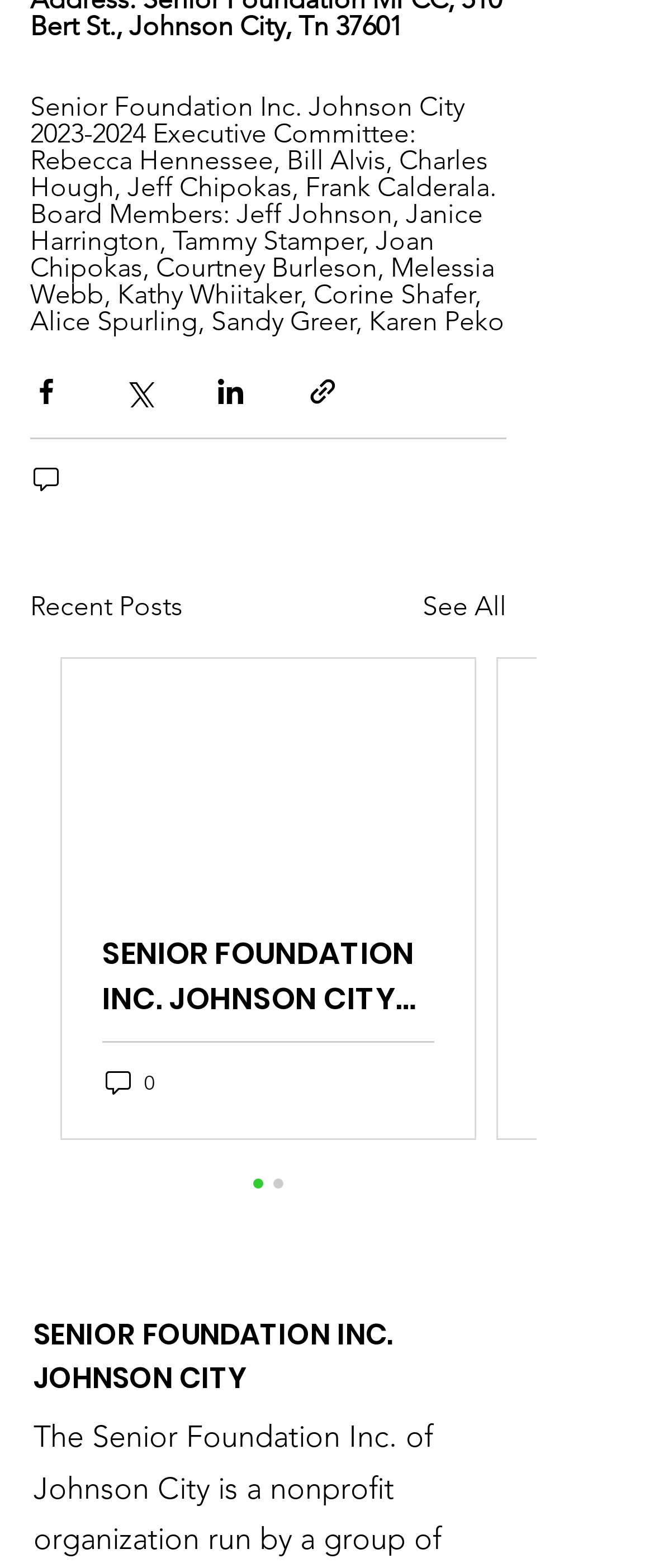Answer the following query with a single word or phrase:
How many links are hidden in the article section?

3